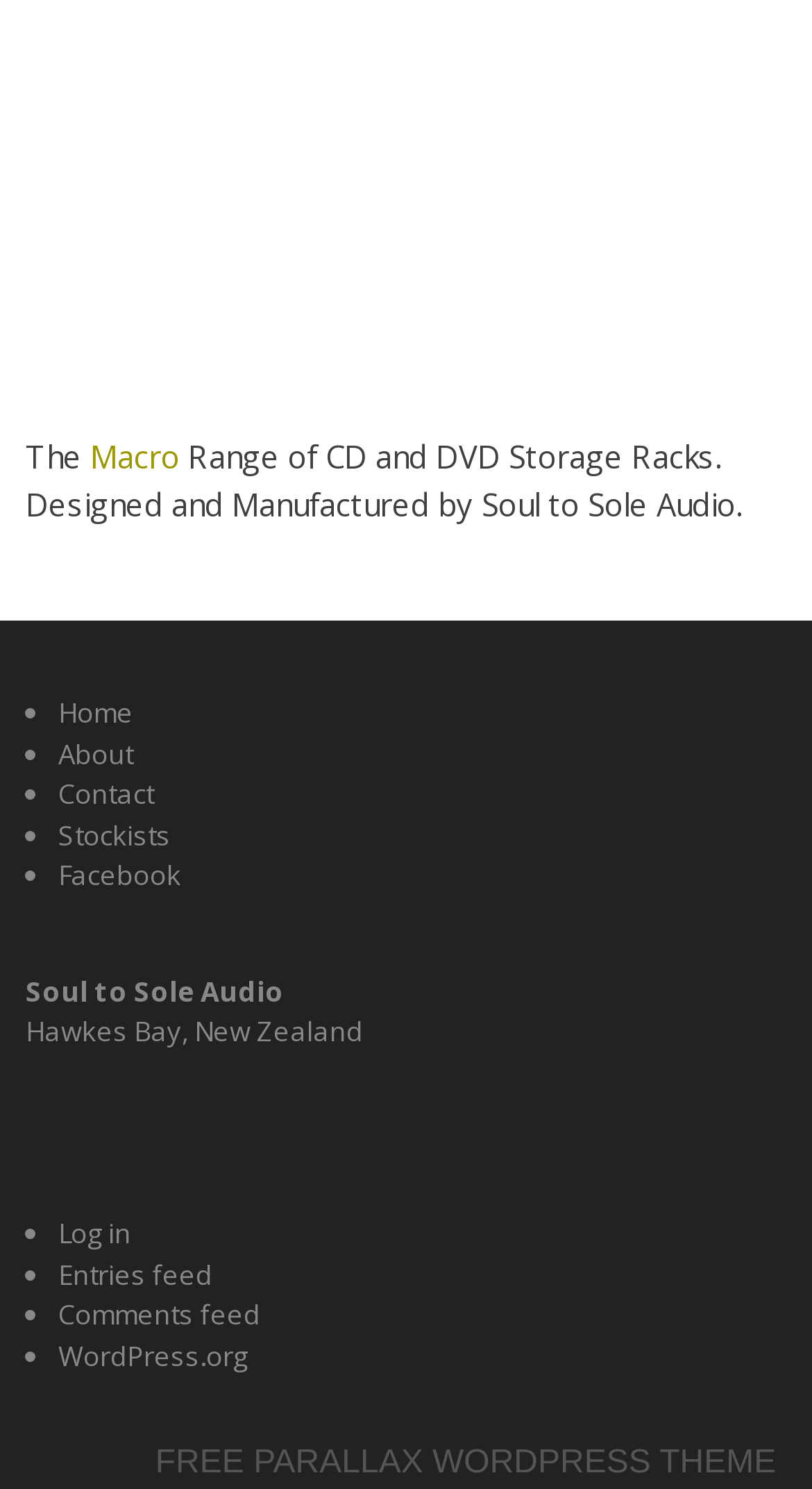Identify the bounding box coordinates of the HTML element based on this description: "Log in".

[0.071, 0.816, 0.161, 0.841]